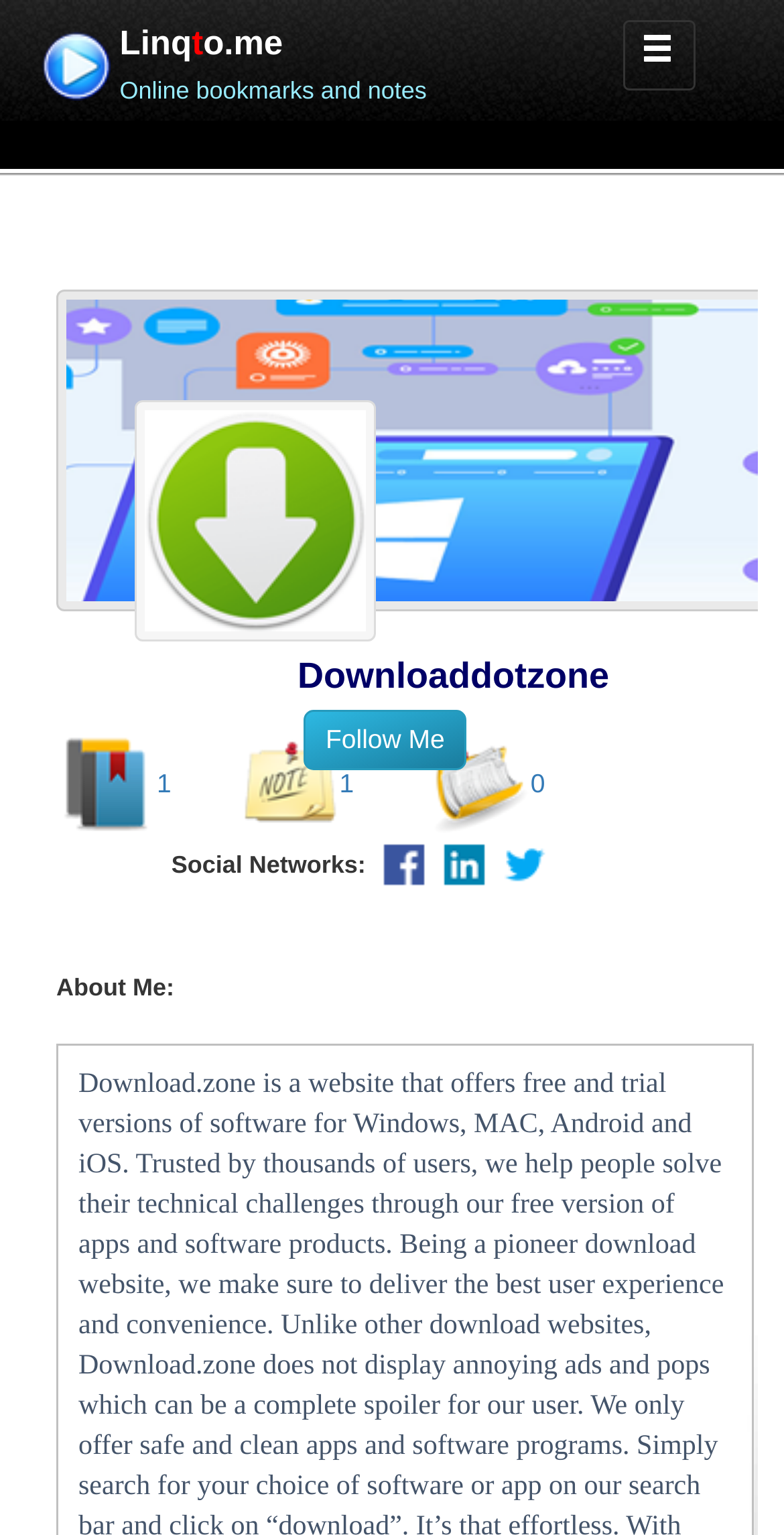Locate the bounding box coordinates of the clickable area to execute the instruction: "Click on the 'Linqto.me Home' link". Provide the coordinates as four float numbers between 0 and 1, represented as [left, top, right, bottom].

[0.05, 0.03, 0.14, 0.051]